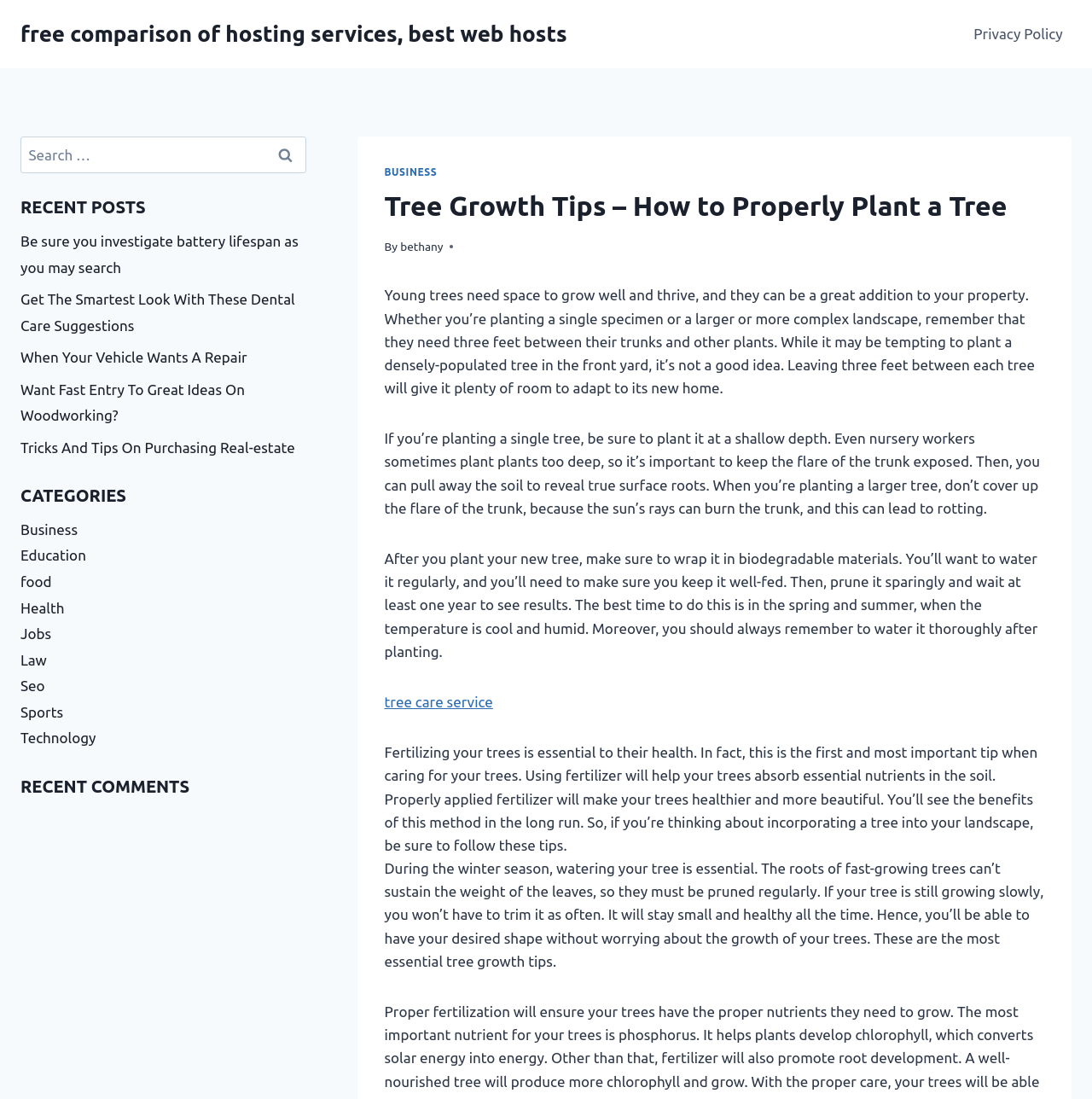What is the purpose of fertilizing trees?
Using the image as a reference, answer the question with a short word or phrase.

To make trees healthier and more beautiful